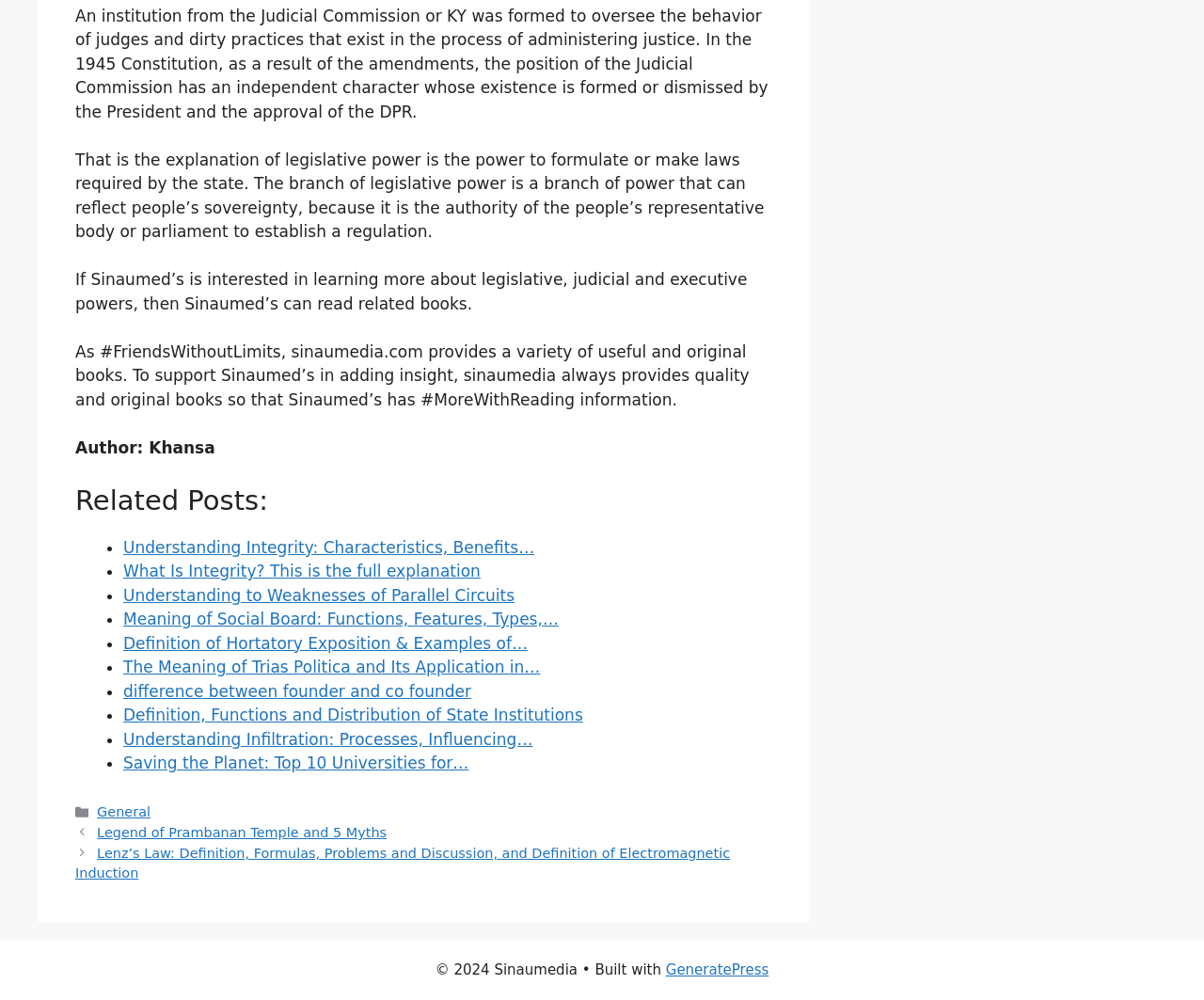Indicate the bounding box coordinates of the element that must be clicked to execute the instruction: "Go to 'Legend of Prambanan Temple and 5 Myths'". The coordinates should be given as four float numbers between 0 and 1, i.e., [left, top, right, bottom].

[0.081, 0.825, 0.321, 0.84]